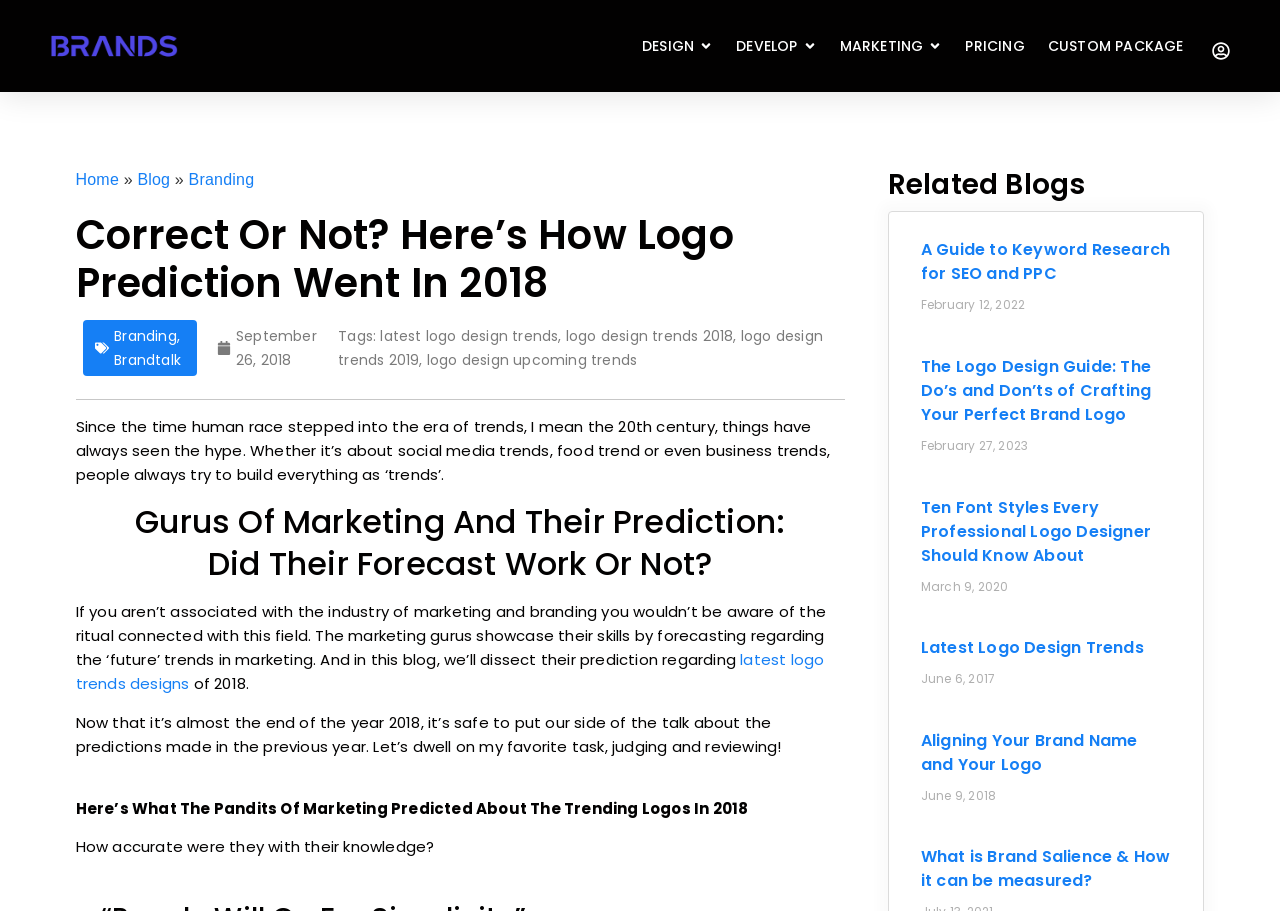Please identify the bounding box coordinates of the element's region that should be clicked to execute the following instruction: "Click on the PRICING link". The bounding box coordinates must be four float numbers between 0 and 1, i.e., [left, top, right, bottom].

[0.754, 0.039, 0.801, 0.062]